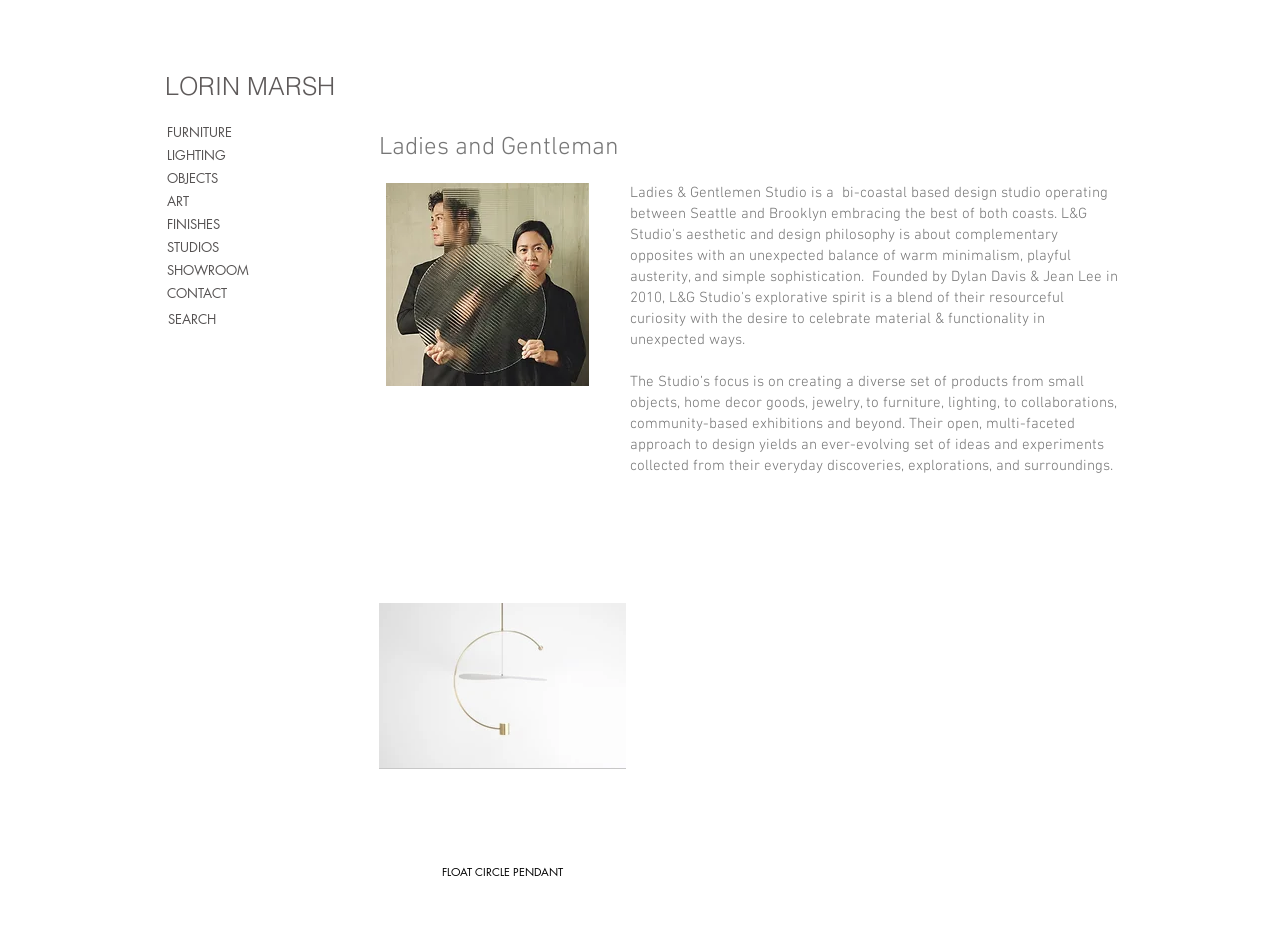Please give a succinct answer using a single word or phrase:
What is the focus of the studio?

Creating diverse products